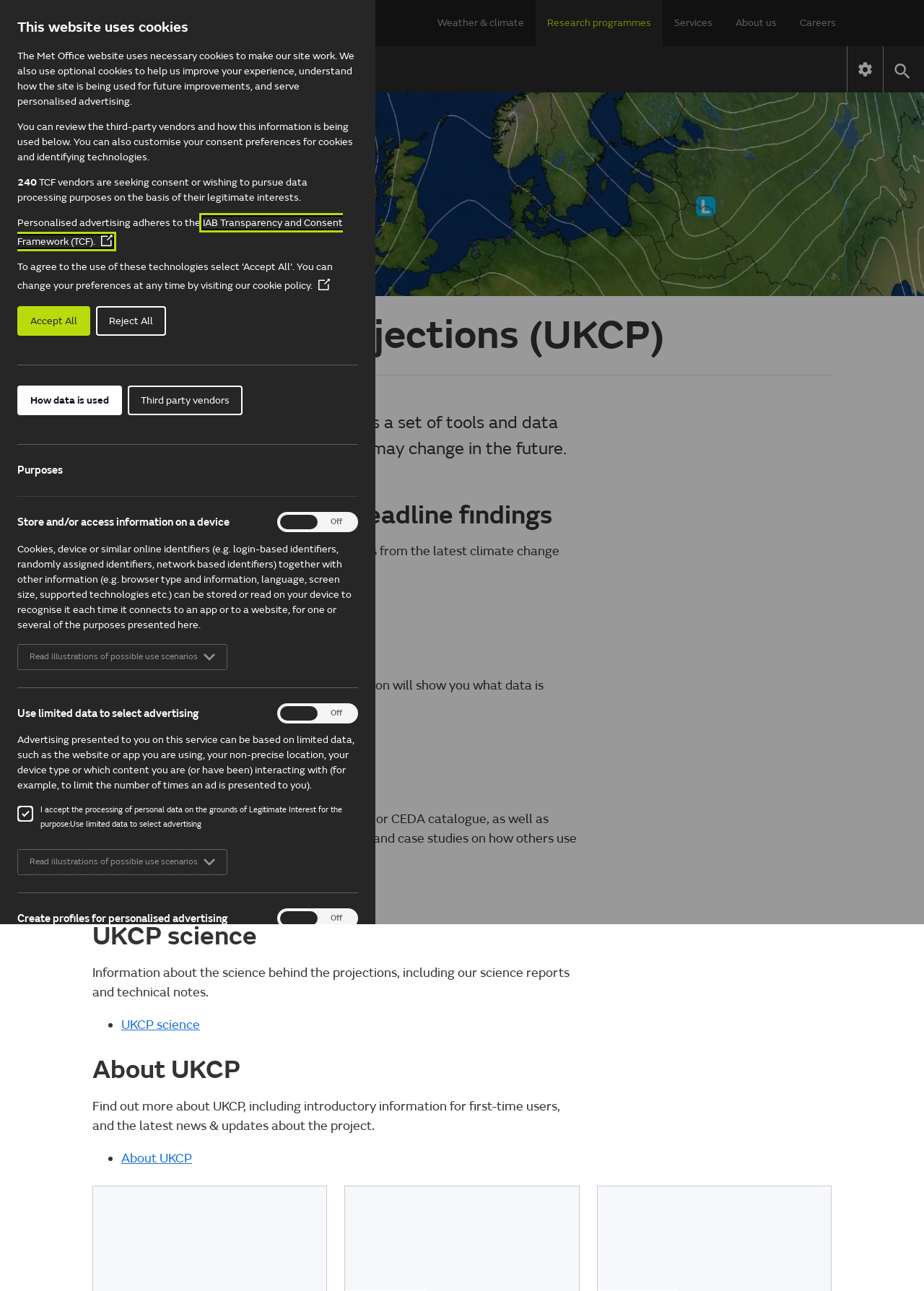Determine the heading of the webpage and extract its text content.

UK Climate Projections (UKCP)